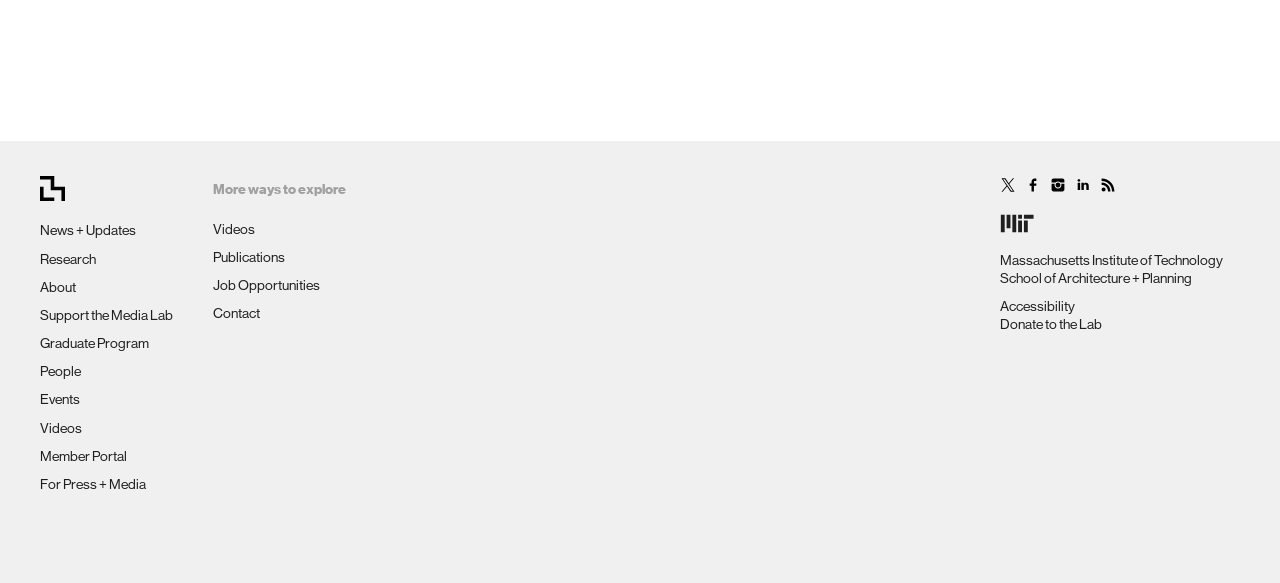Determine the bounding box coordinates of the target area to click to execute the following instruction: "Click on News + Updates."

[0.031, 0.381, 0.106, 0.409]